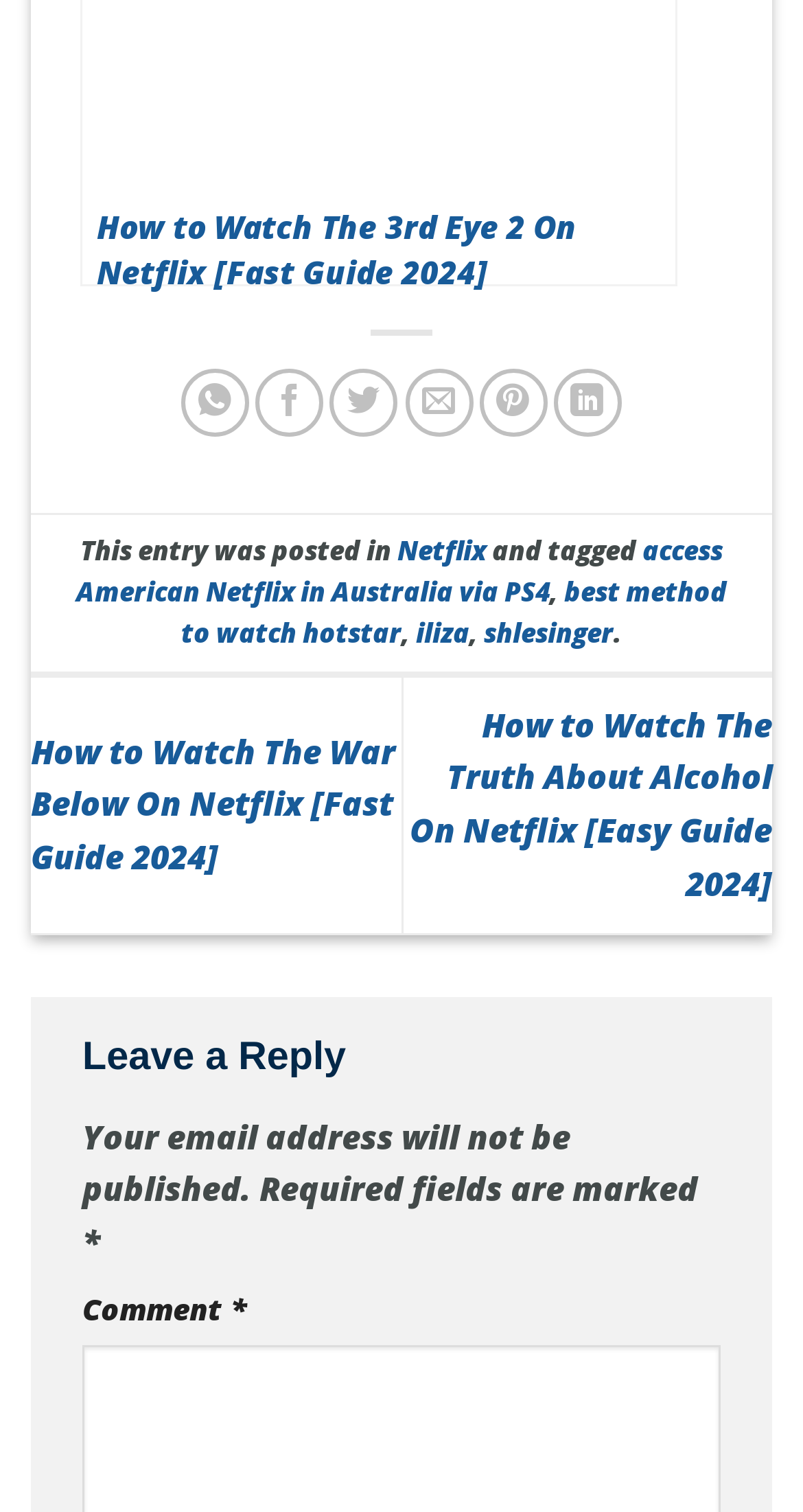Please identify the bounding box coordinates of where to click in order to follow the instruction: "Click on How to Watch The War Below On Netflix".

[0.038, 0.482, 0.492, 0.581]